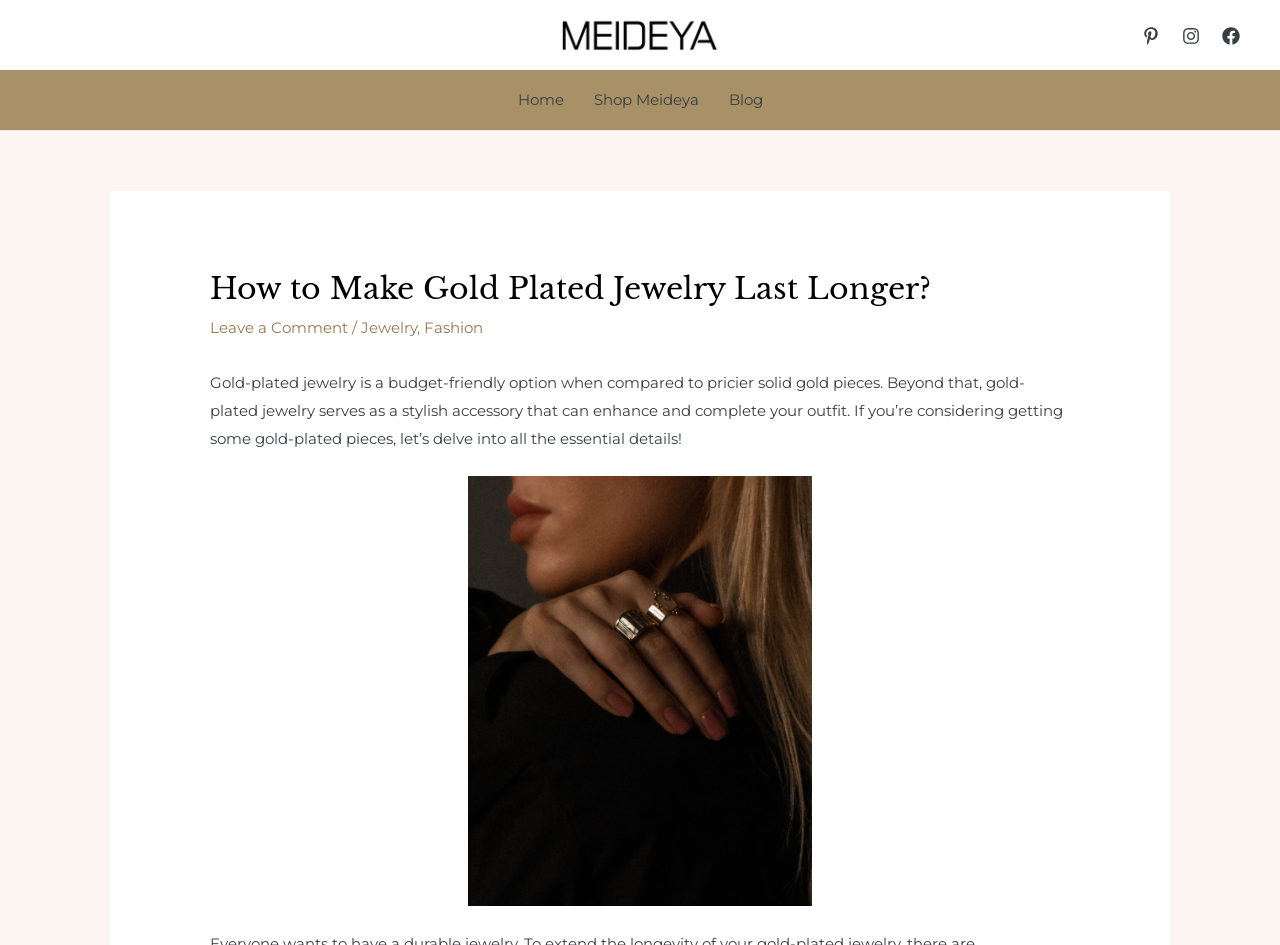Identify the bounding box for the described UI element: "Return".

None